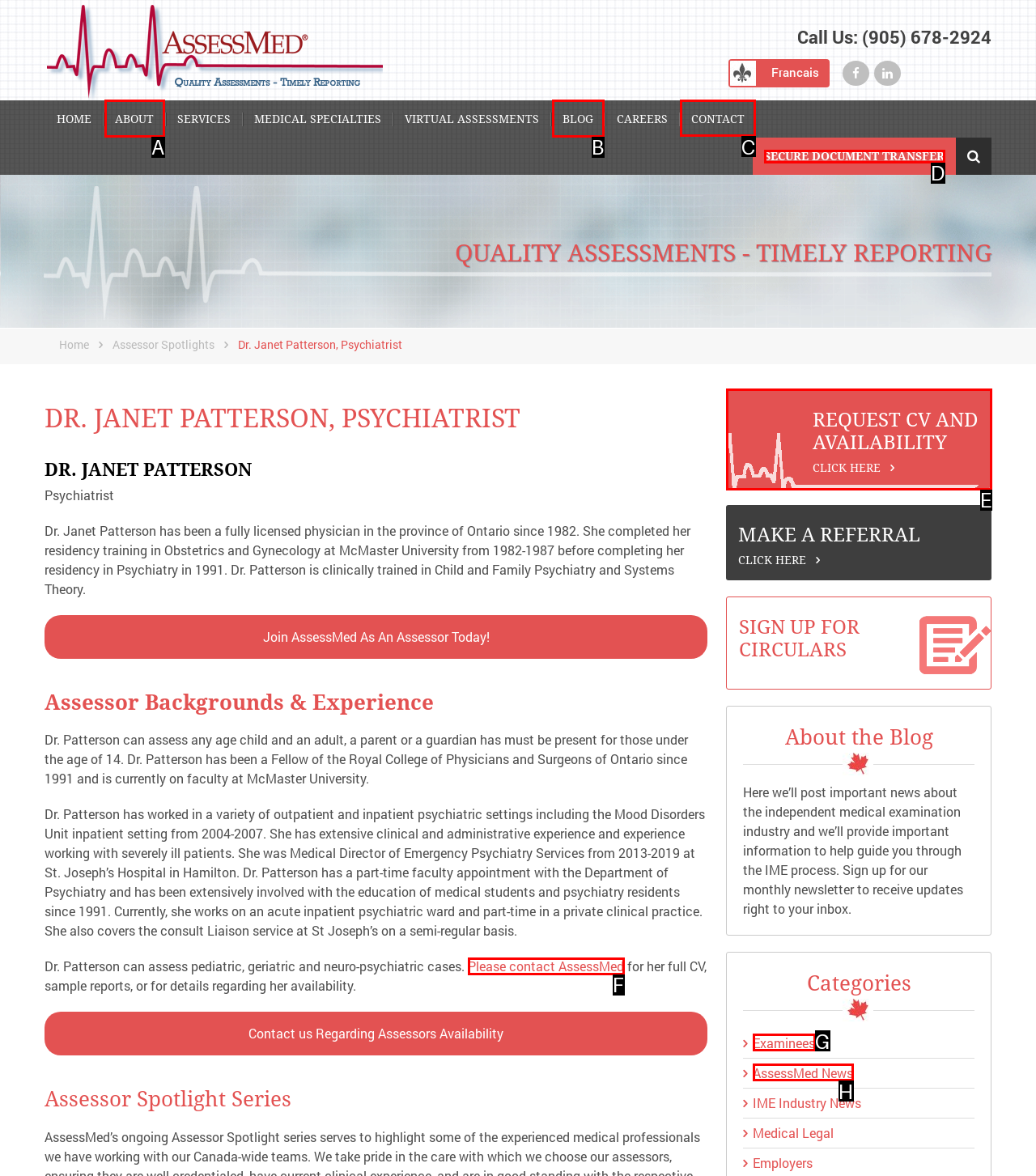Point out the UI element to be clicked for this instruction: Click the 'CONTACT' link. Provide the answer as the letter of the chosen element.

C